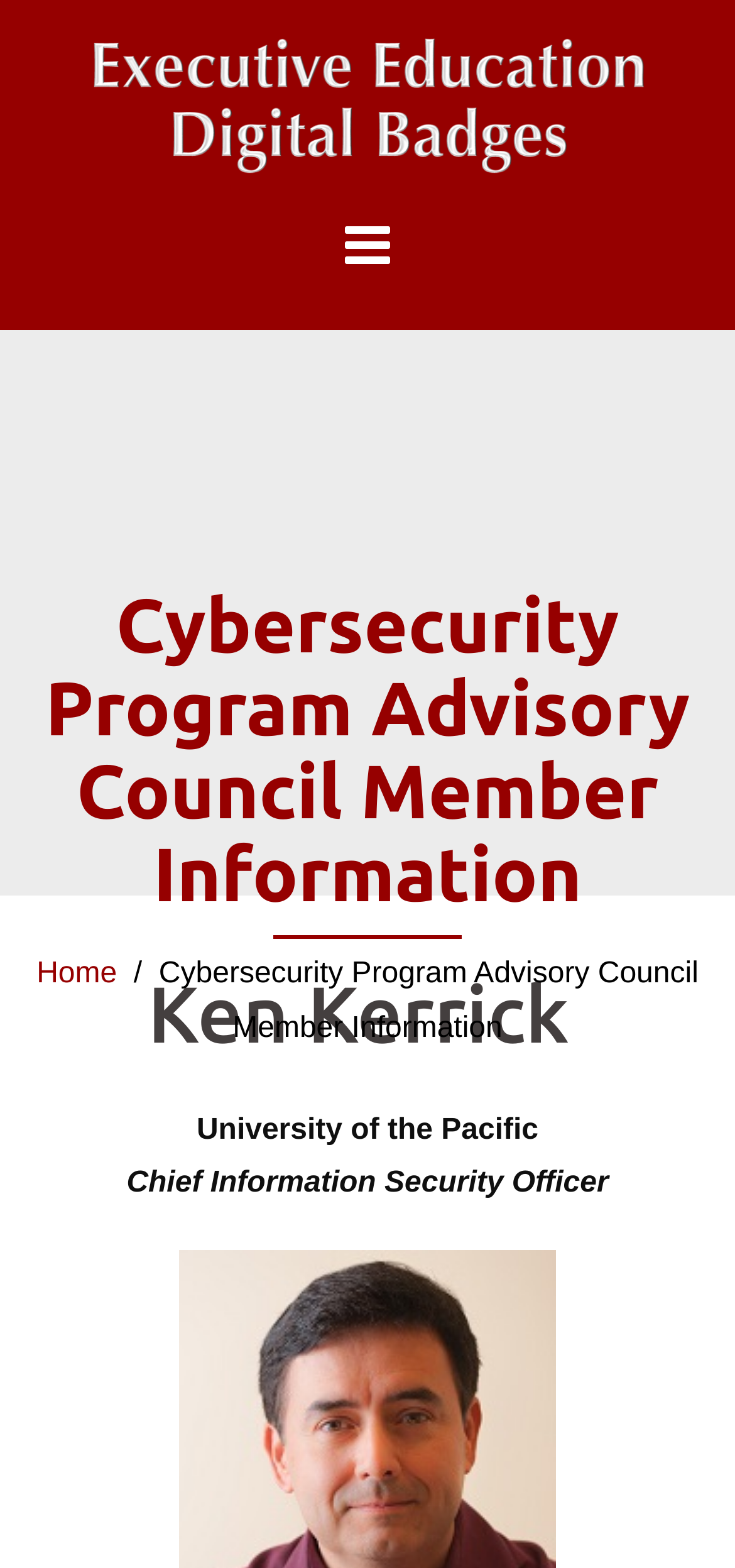What is the name of the council member?
Look at the image and construct a detailed response to the question.

I found the name 'Ken Kerrick' in the heading element, which is a sub-element of the StaticText element that contains the council member's information.